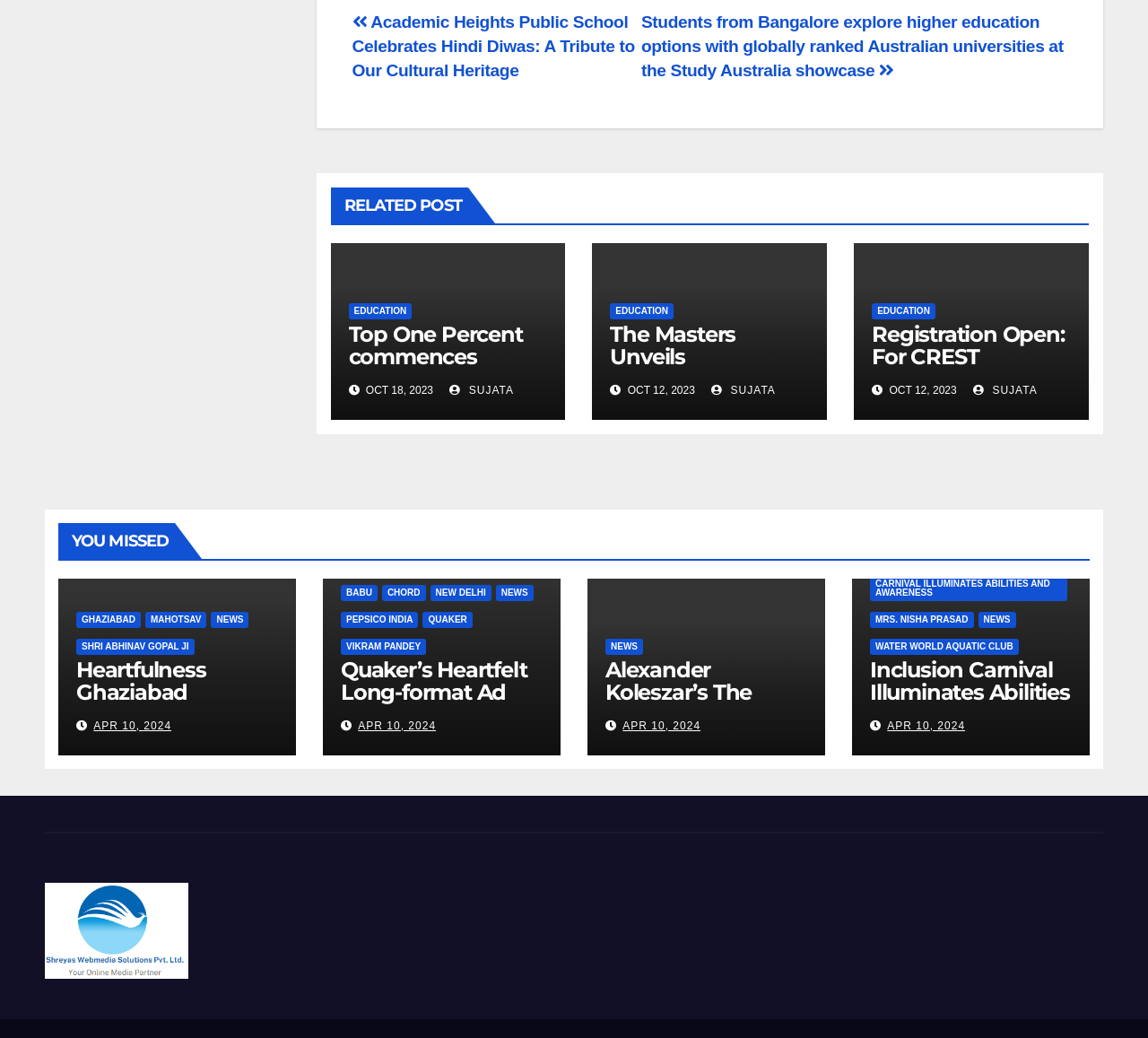Please identify the bounding box coordinates of the element's region that I should click in order to complete the following instruction: "Click on 'The Masters Unveils Groundbreaking Edtech Platform aimed at converting Hobbies into Life Skills'". The bounding box coordinates consist of four float numbers between 0 and 1, i.e., [left, top, right, bottom].

[0.532, 0.309, 0.683, 0.485]